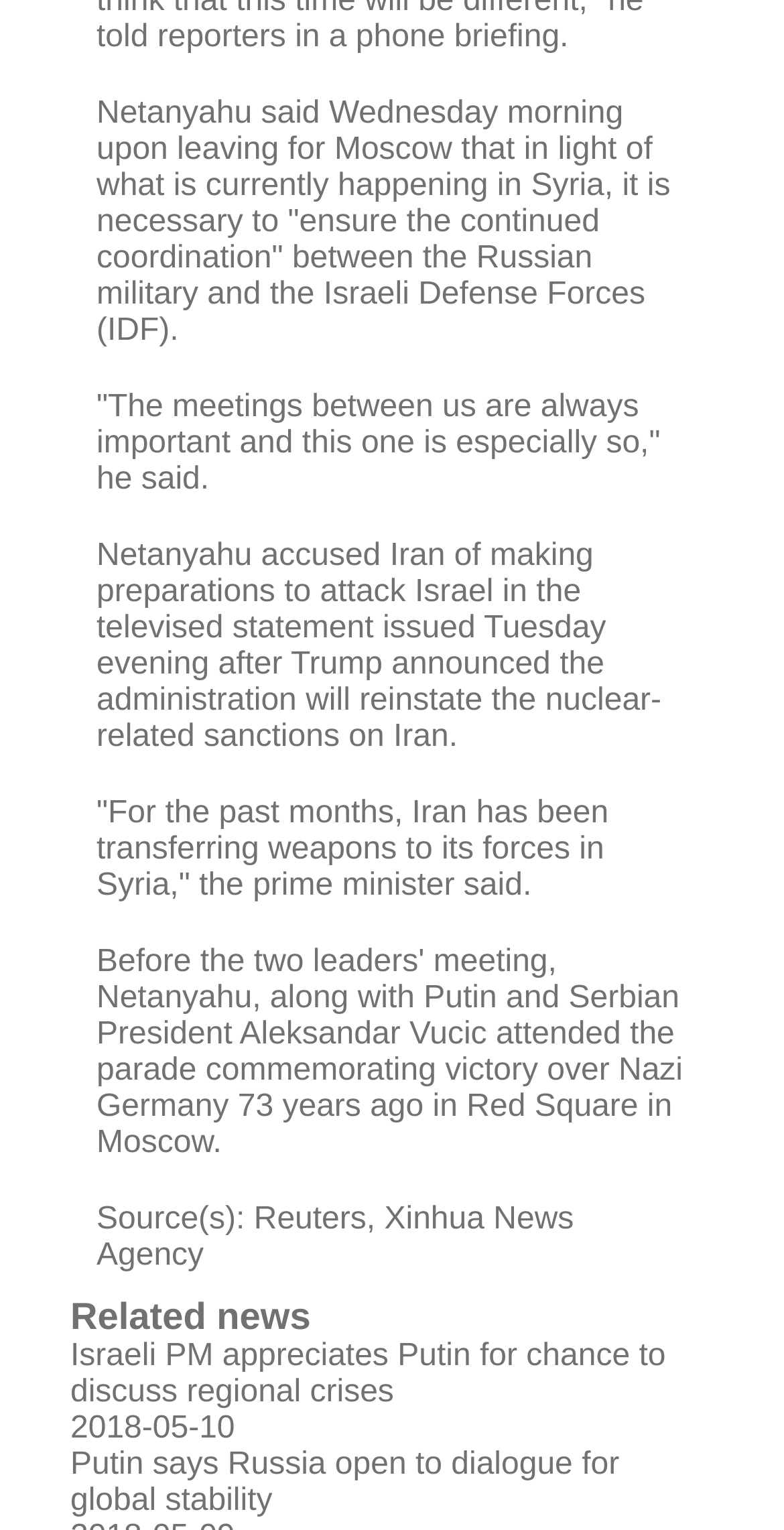Please answer the following question using a single word or phrase: Who is quoted in the article?

Netanyahu